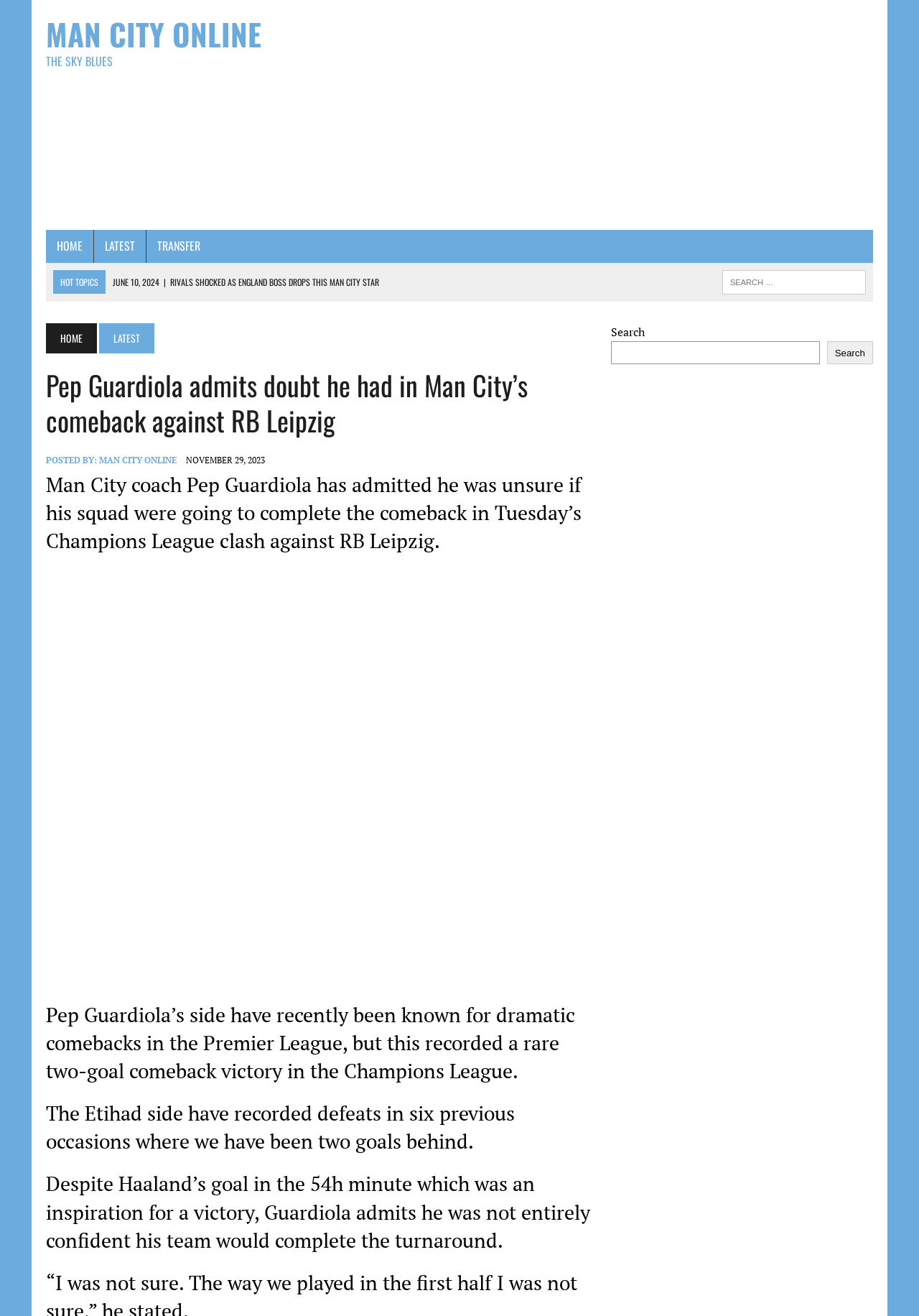Please determine the bounding box coordinates of the element to click in order to execute the following instruction: "Search for a keyword". The coordinates should be four float numbers between 0 and 1, specified as [left, top, right, bottom].

None